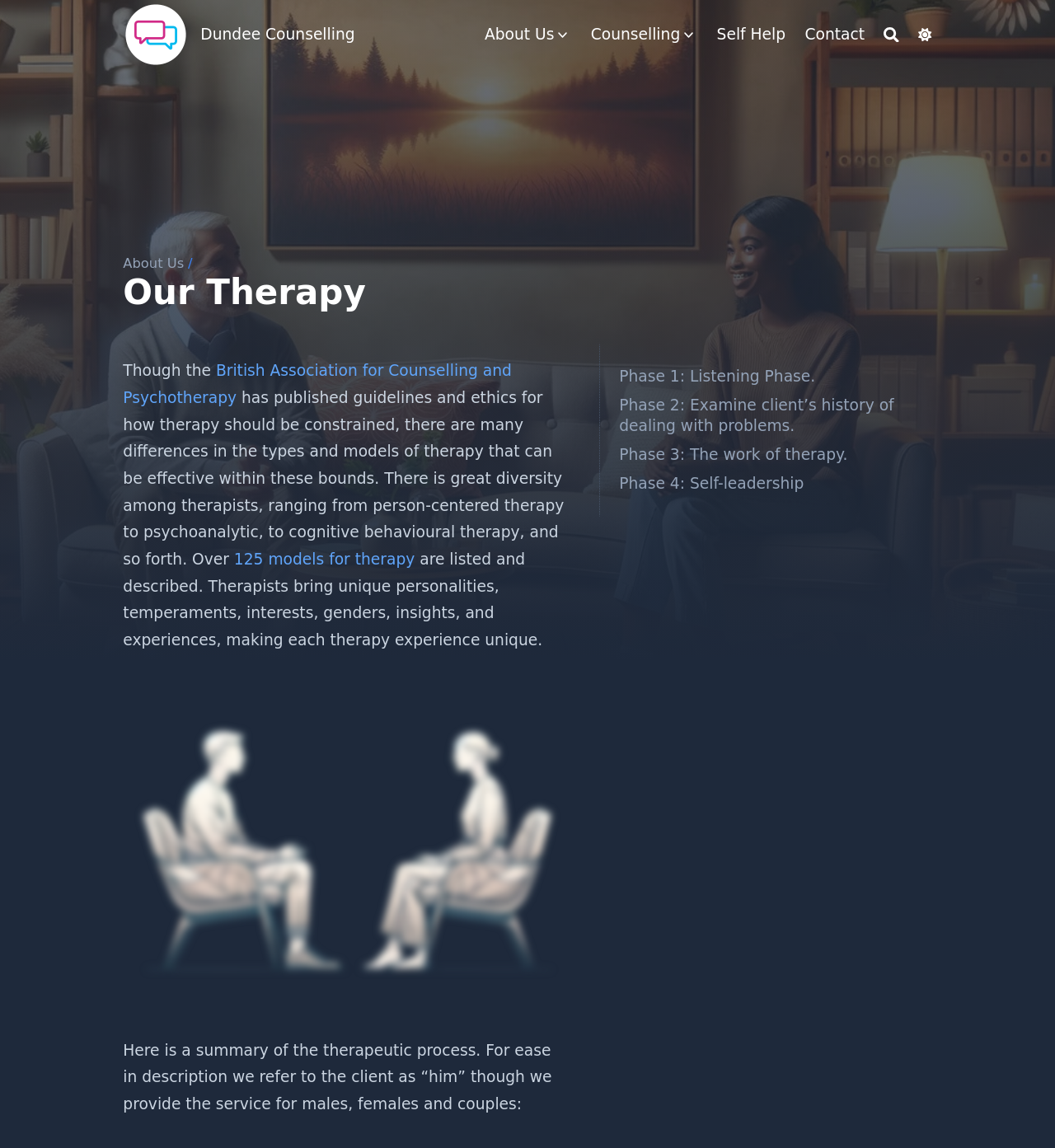What is the diversity among therapists?
Please provide an in-depth and detailed response to the question.

The webpage mentions that there are many differences in the types and models of therapy that can be effective, ranging from person-centered therapy to psychoanalytic, to cognitive behavioural therapy, and so forth. This suggests that therapists bring unique personalities, temperaments, interests, genders, insights, and experiences, making each therapy experience unique.